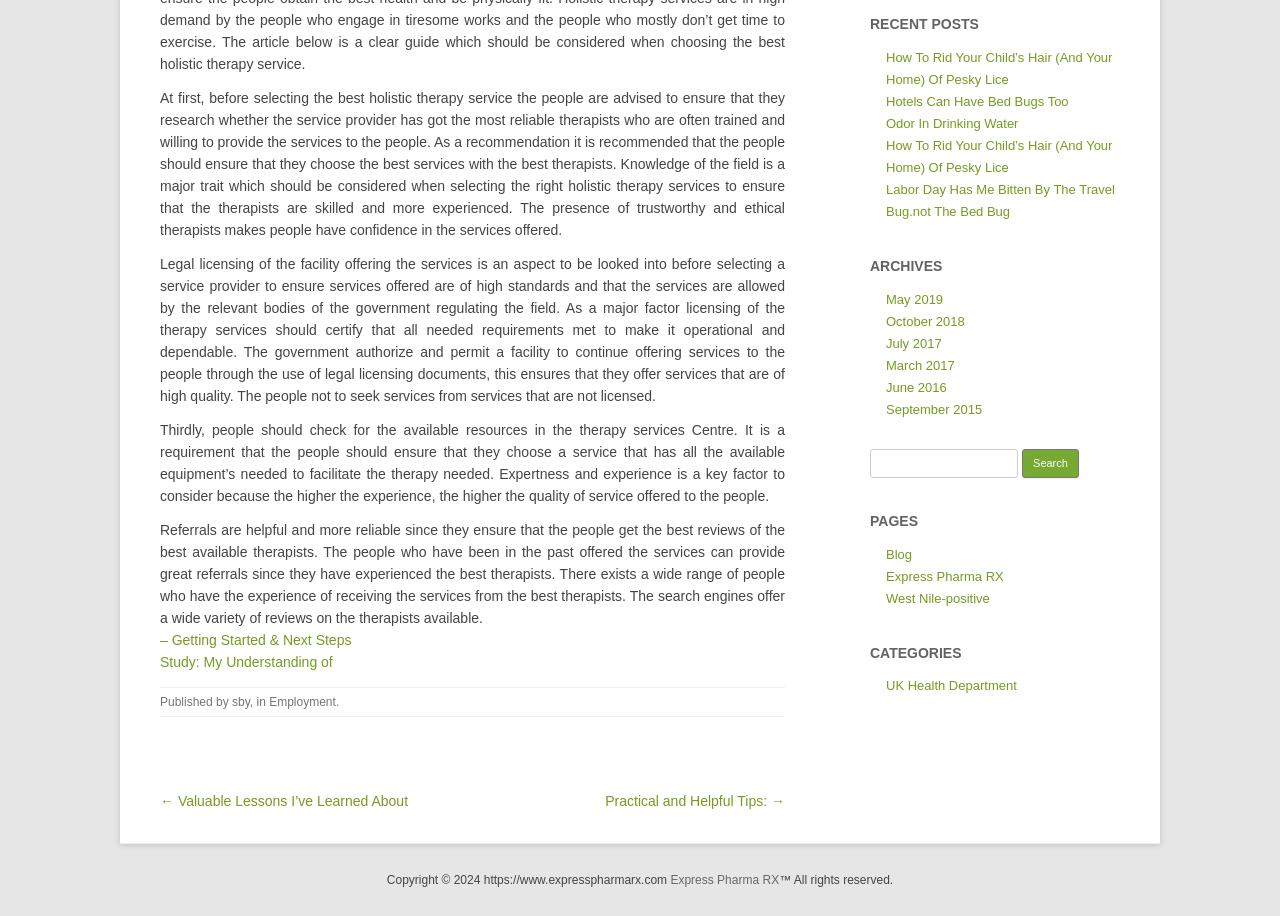Provide the bounding box coordinates for the specified HTML element described in this description: "Express Pharma RX". The coordinates should be four float numbers ranging from 0 to 1, in the format [left, top, right, bottom].

[0.524, 0.954, 0.609, 0.969]